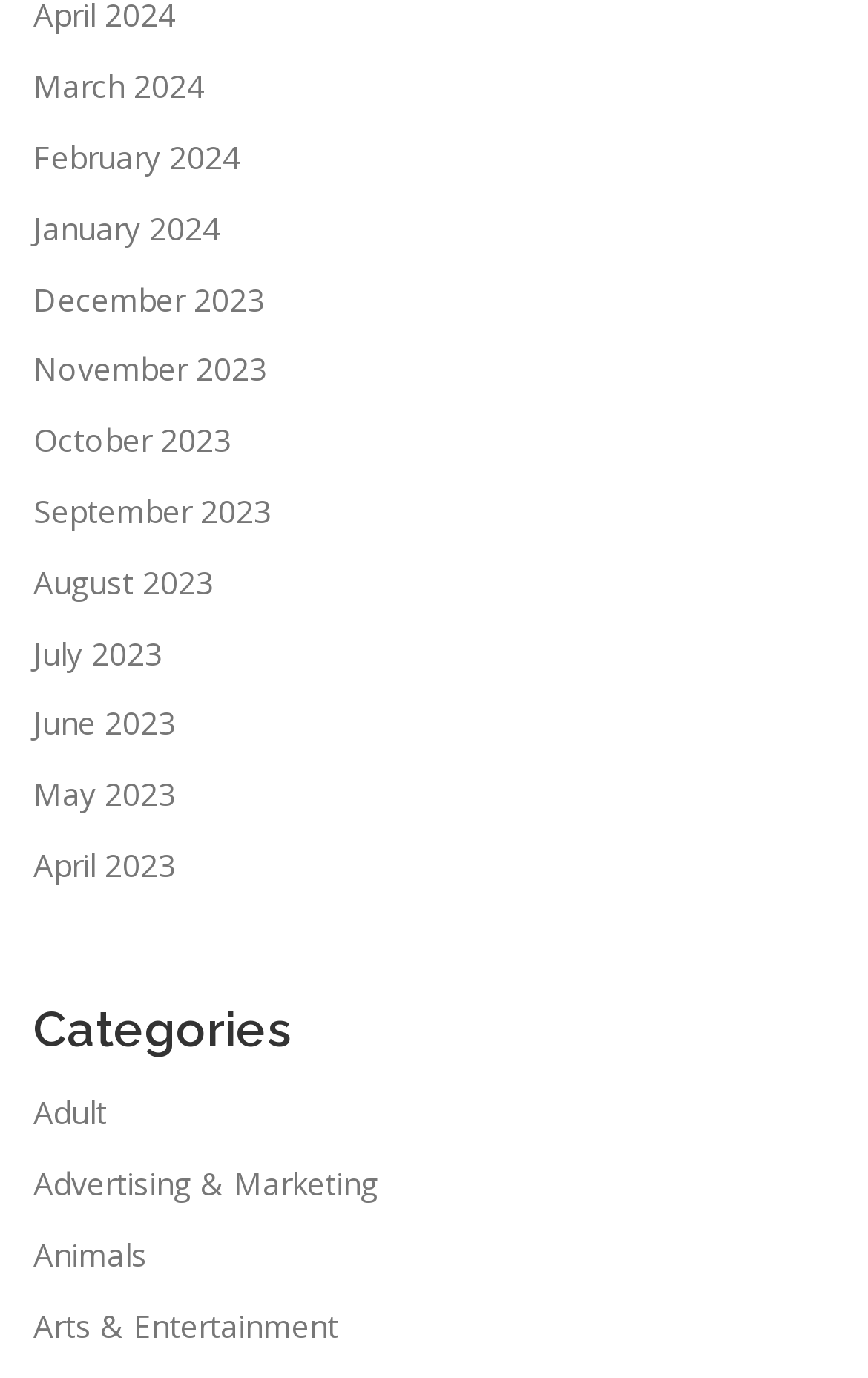Identify the coordinates of the bounding box for the element that must be clicked to accomplish the instruction: "Explore Arts & Entertainment".

[0.038, 0.946, 0.39, 0.977]